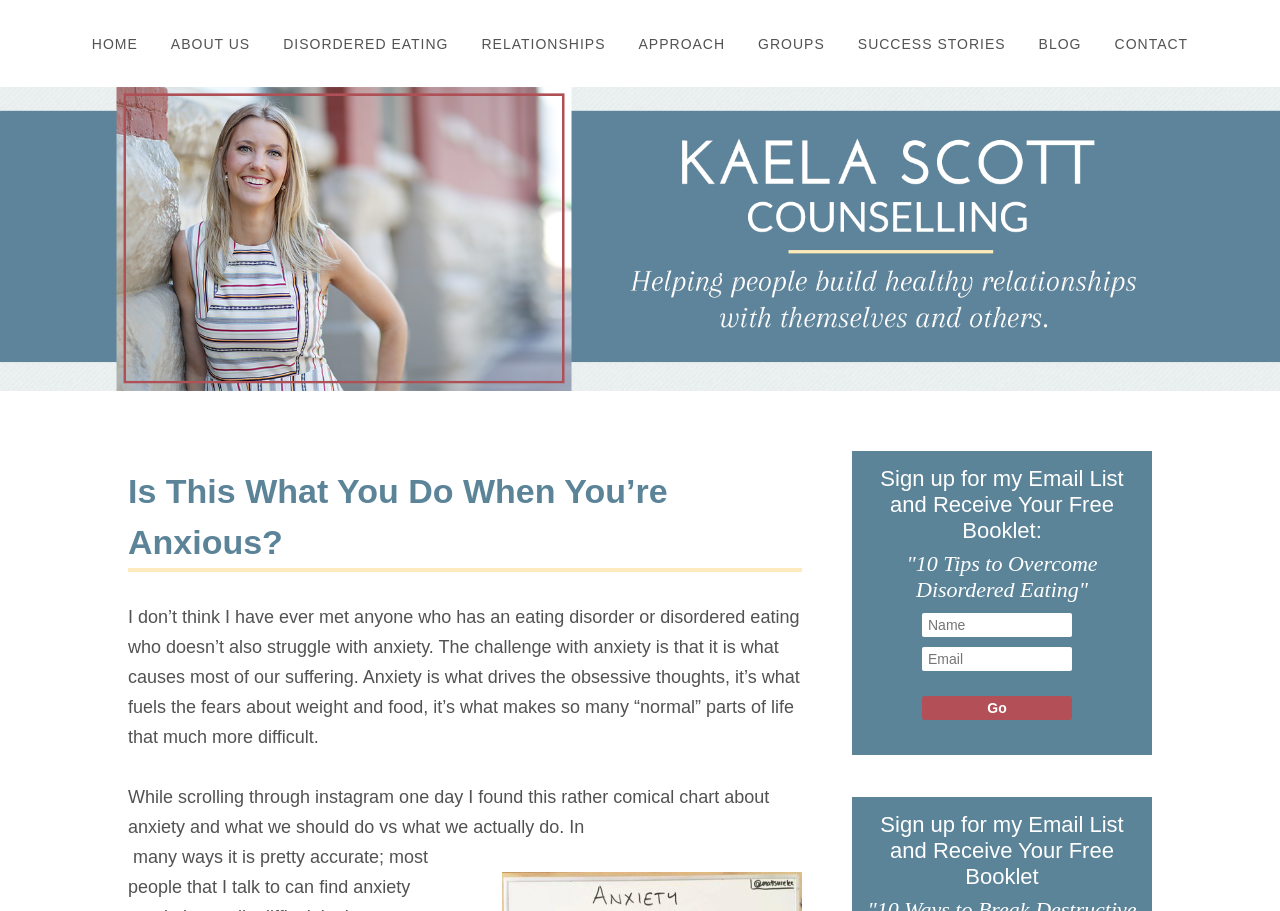What is the title of the free booklet offered on this webpage?
Using the image as a reference, answer with just one word or a short phrase.

10 Tips to Overcome Disordered Eating